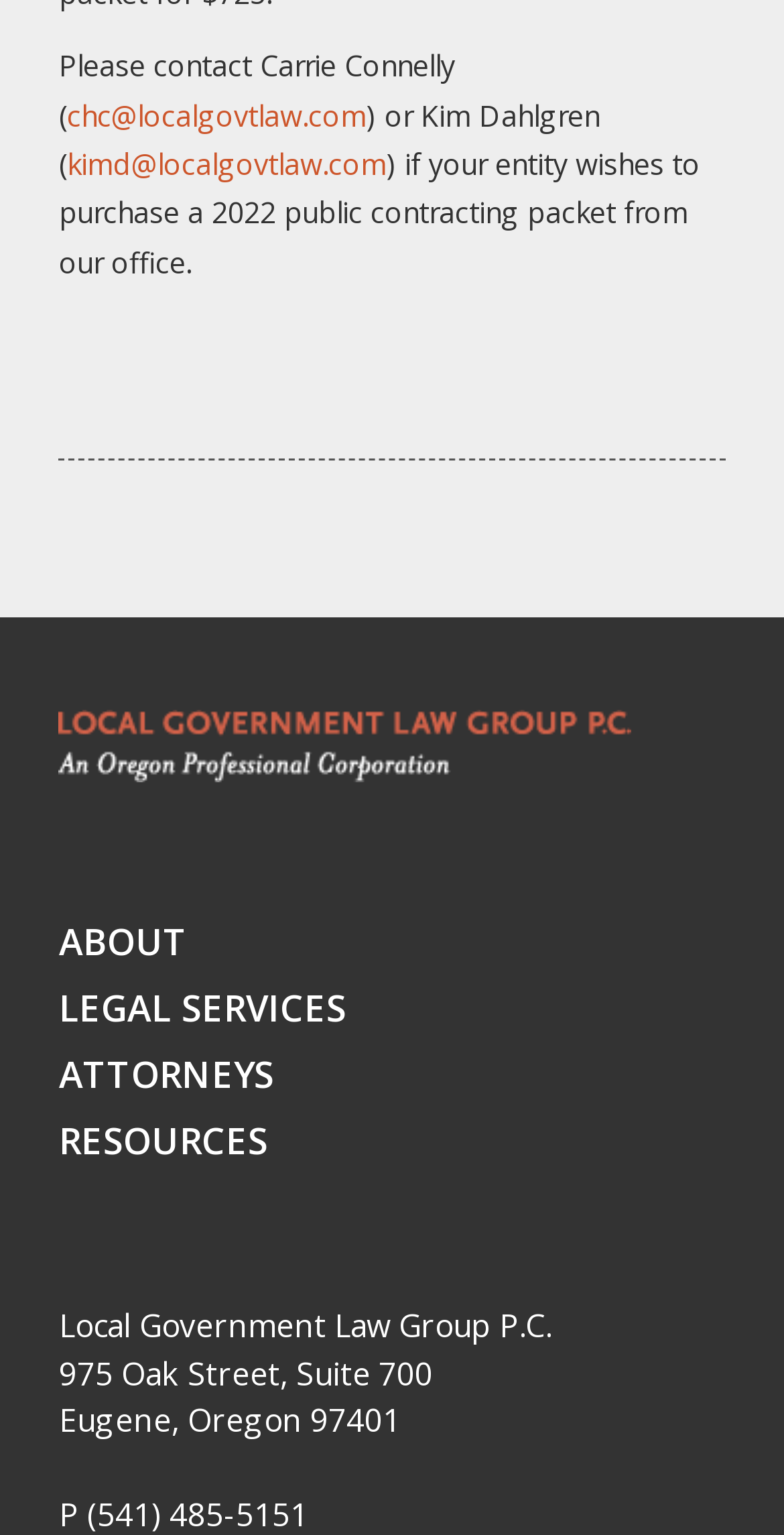How many links are there under the 'ABOUT' heading?
Using the visual information from the image, give a one-word or short-phrase answer.

1